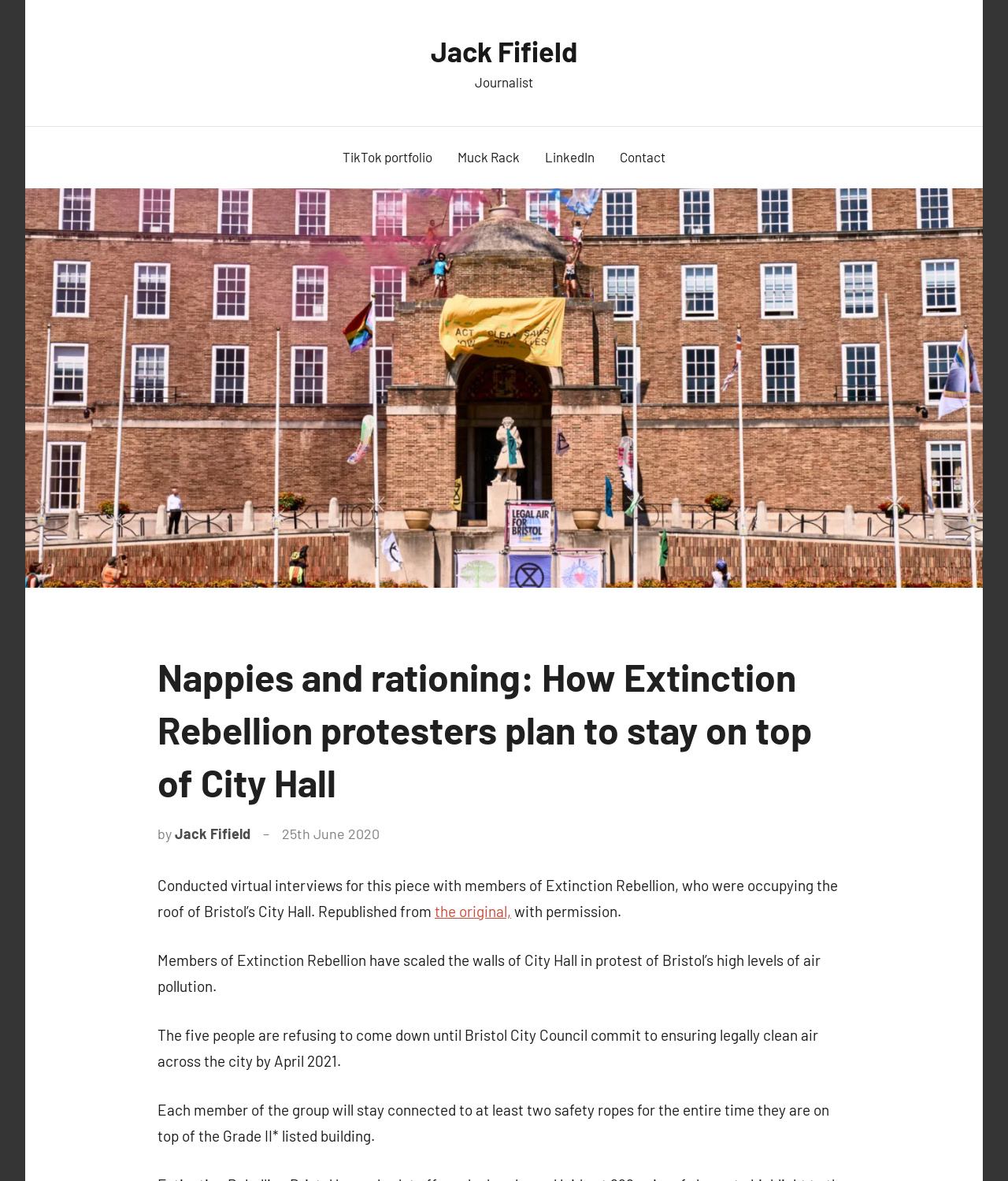Present a detailed account of what is displayed on the webpage.

This webpage is an article about Extinction Rebellion protesters occupying the roof of Bristol's City Hall. At the top, there is a link to the author's name, "Jack Fifield", with a description "Journalist" next to it. Below this, there is a primary navigation menu with links to the author's social media profiles and a contact page.

The main content of the article is divided into sections. The title of the article, "Nappies and rationing: How Extinction Rebellion protesters plan to stay on top of City Hall", is prominently displayed near the top. Below the title, there are links to other sections of the website, including "News" and "Portfolio".

The article itself begins with a brief introduction, stating that the author conducted virtual interviews with members of Extinction Rebellion who were occupying the roof of City Hall. The introduction is followed by a series of paragraphs describing the protest, including the demands of the protesters and the safety measures they are taking while occupying the roof.

There are five paragraphs of text in total, with no images on the page. The text is organized in a clear and easy-to-read format, with headings and links to other sections of the website.